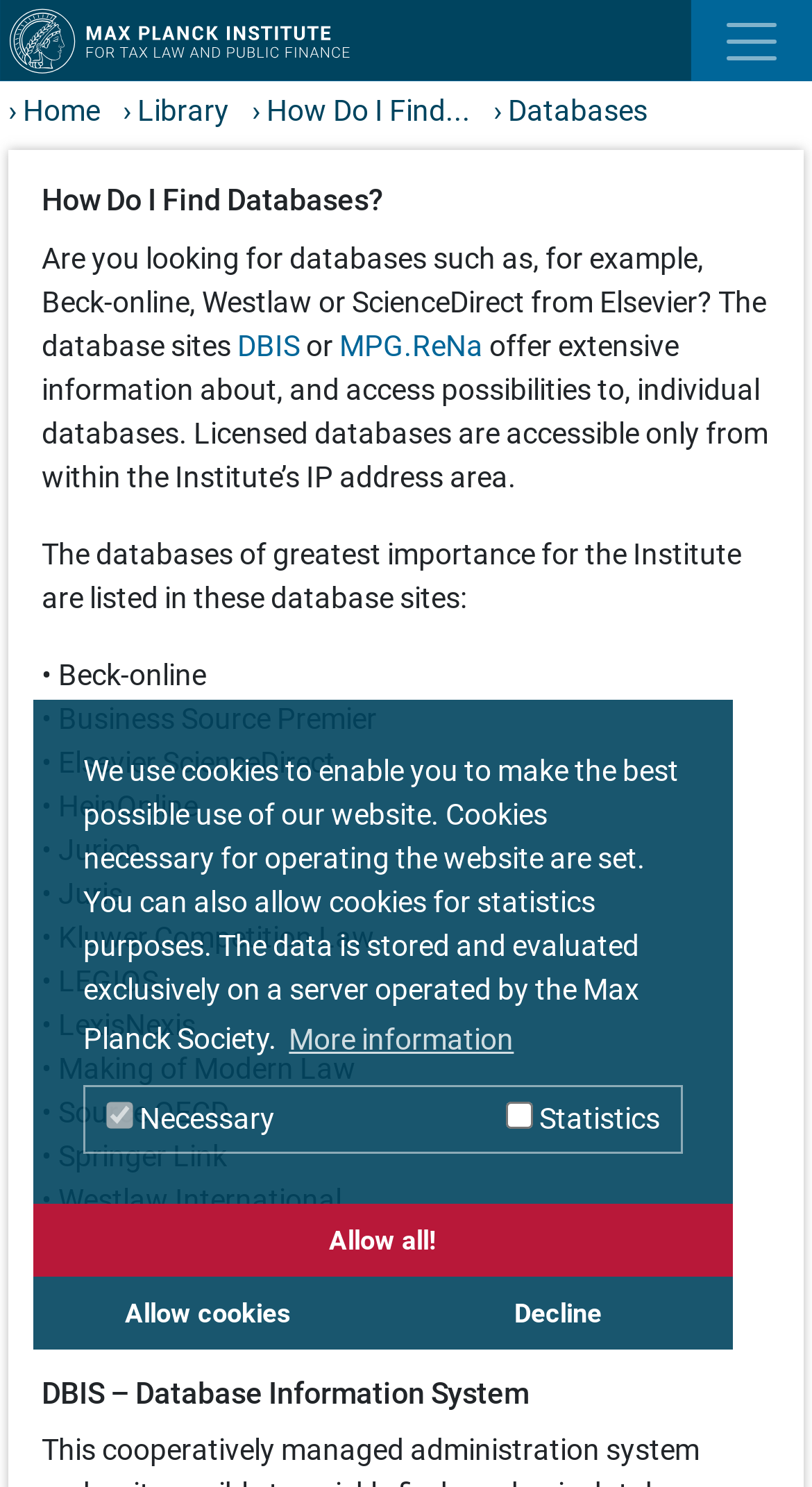What is the purpose of the DBIS?
Can you offer a detailed and complete answer to this question?

The purpose of the DBIS can be found by reading the heading 'DBIS – Database Information System', which suggests that it is a system for providing information about databases.